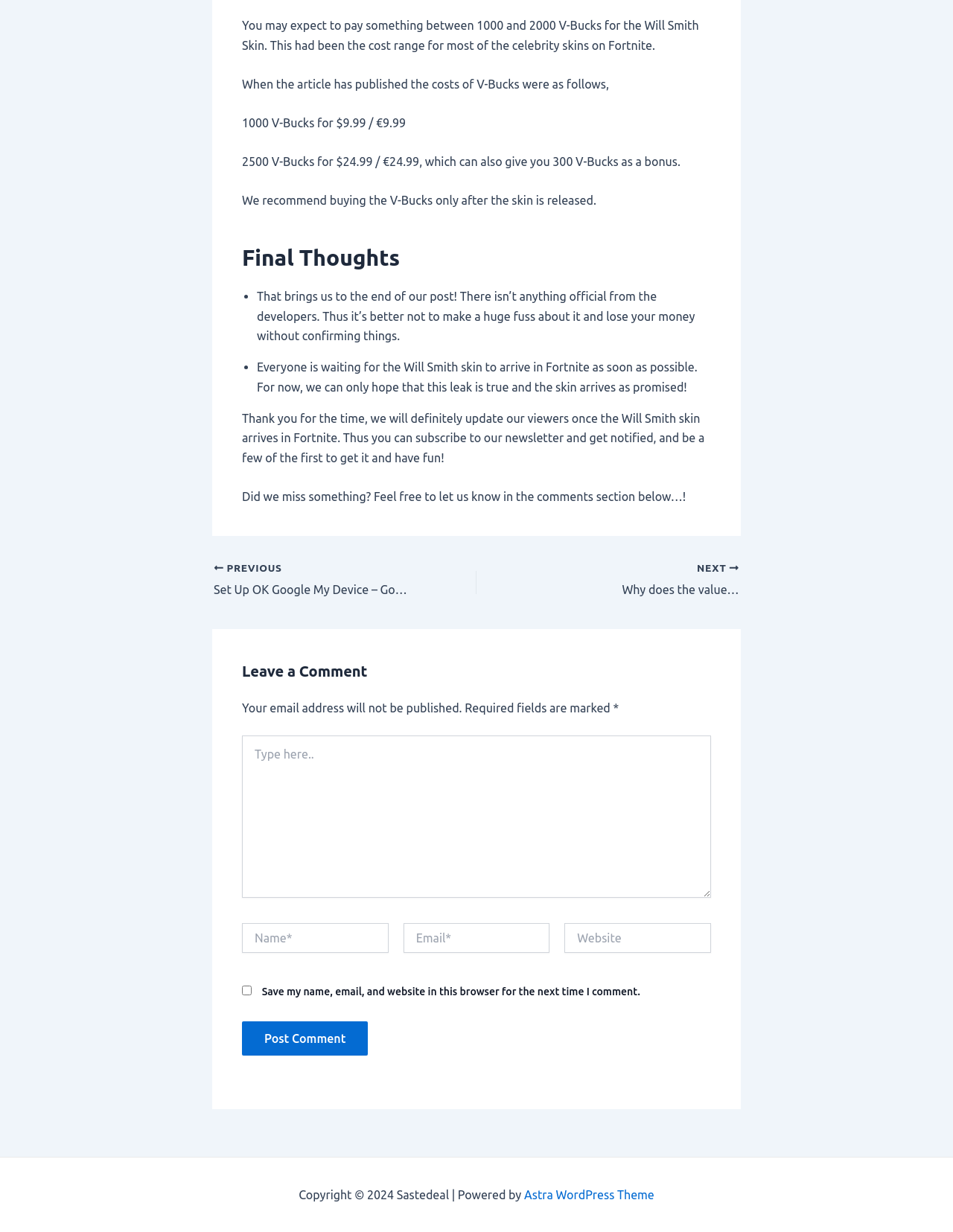Locate the bounding box coordinates of the area where you should click to accomplish the instruction: "Check 'RECENT POSTS'".

None